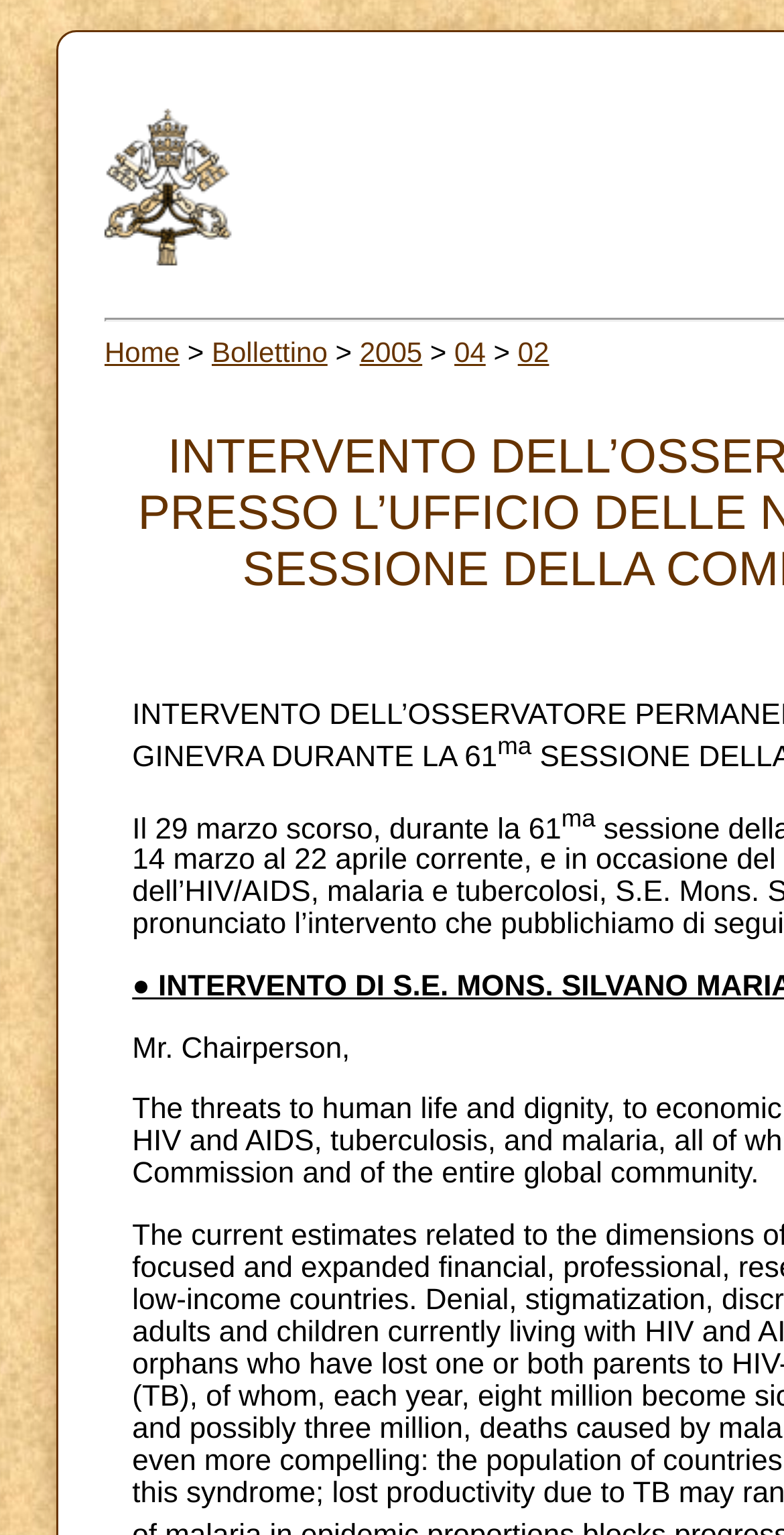Based on the element description, predict the bounding box coordinates (top-left x, top-left y, bottom-right x, bottom-right y) for the UI element in the screenshot: alt="www.vatican.va" title="www.vatican.va"

[0.133, 0.157, 0.297, 0.178]